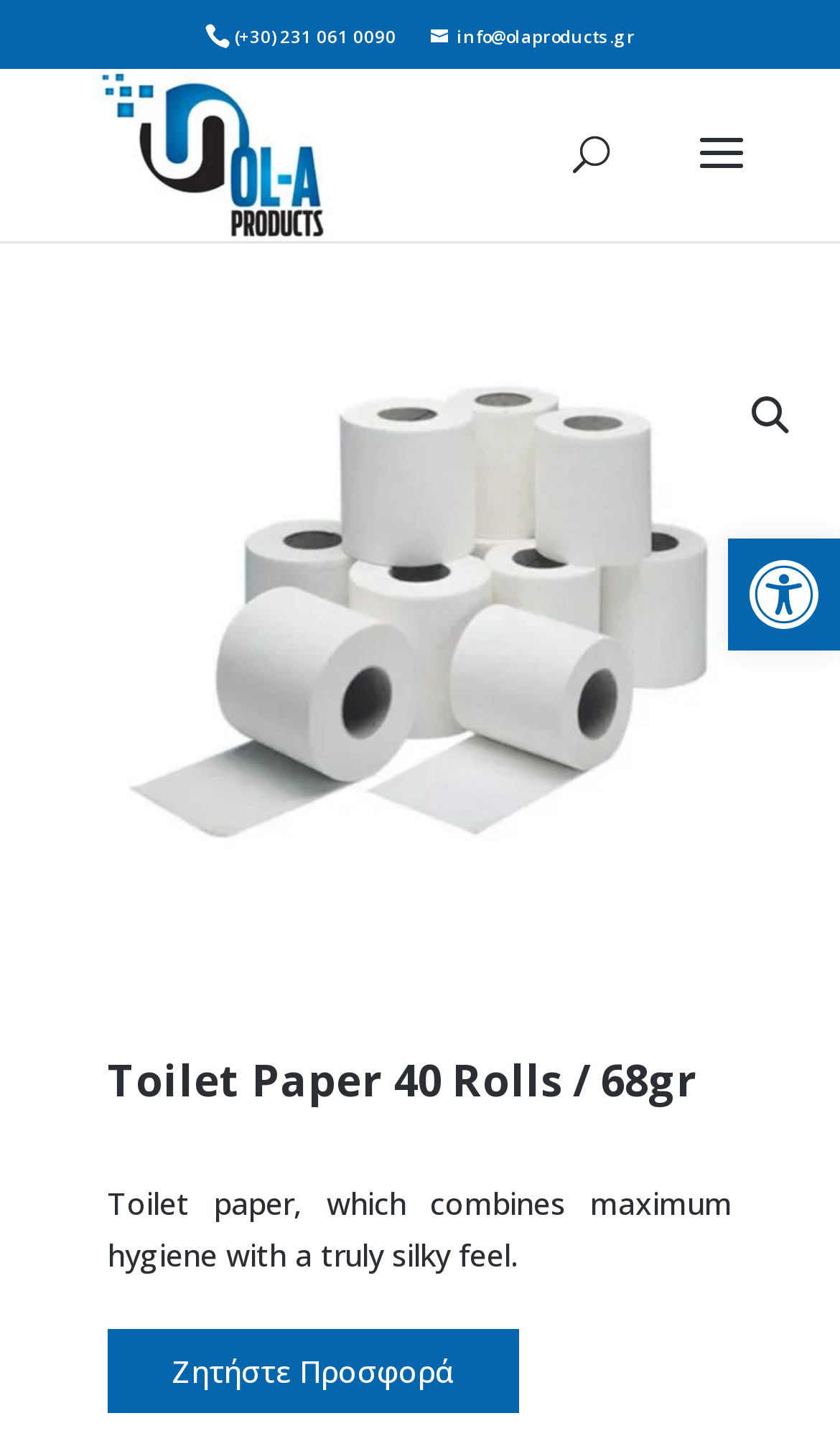Identify the bounding box of the HTML element described as: "Becca".

None